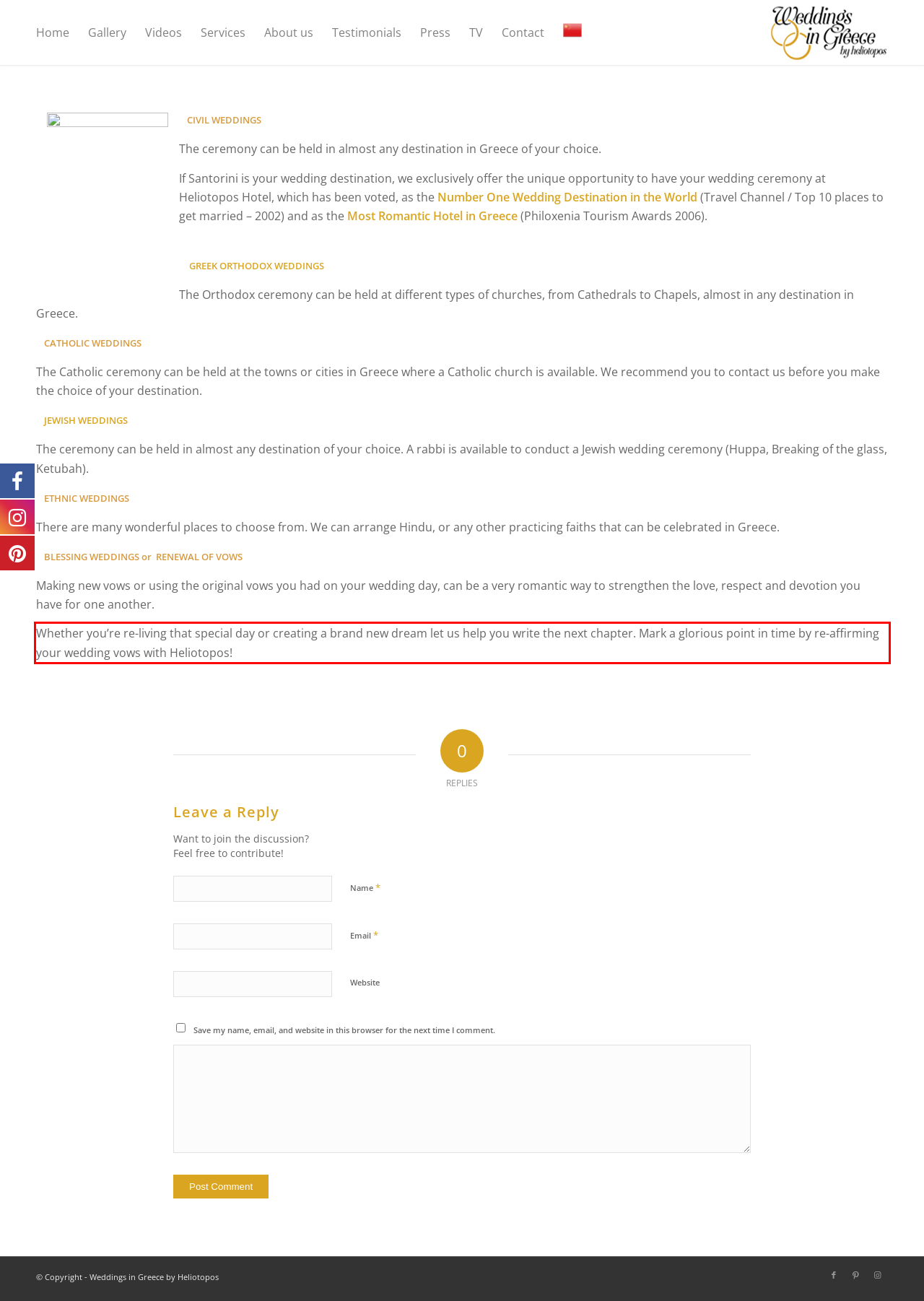Please recognize and transcribe the text located inside the red bounding box in the webpage image.

Whether you’re re-living that special day or creating a brand new dream let us help you write the next chapter. Mark a glorious point in time by re-affirming your wedding vows with Heliotopos!